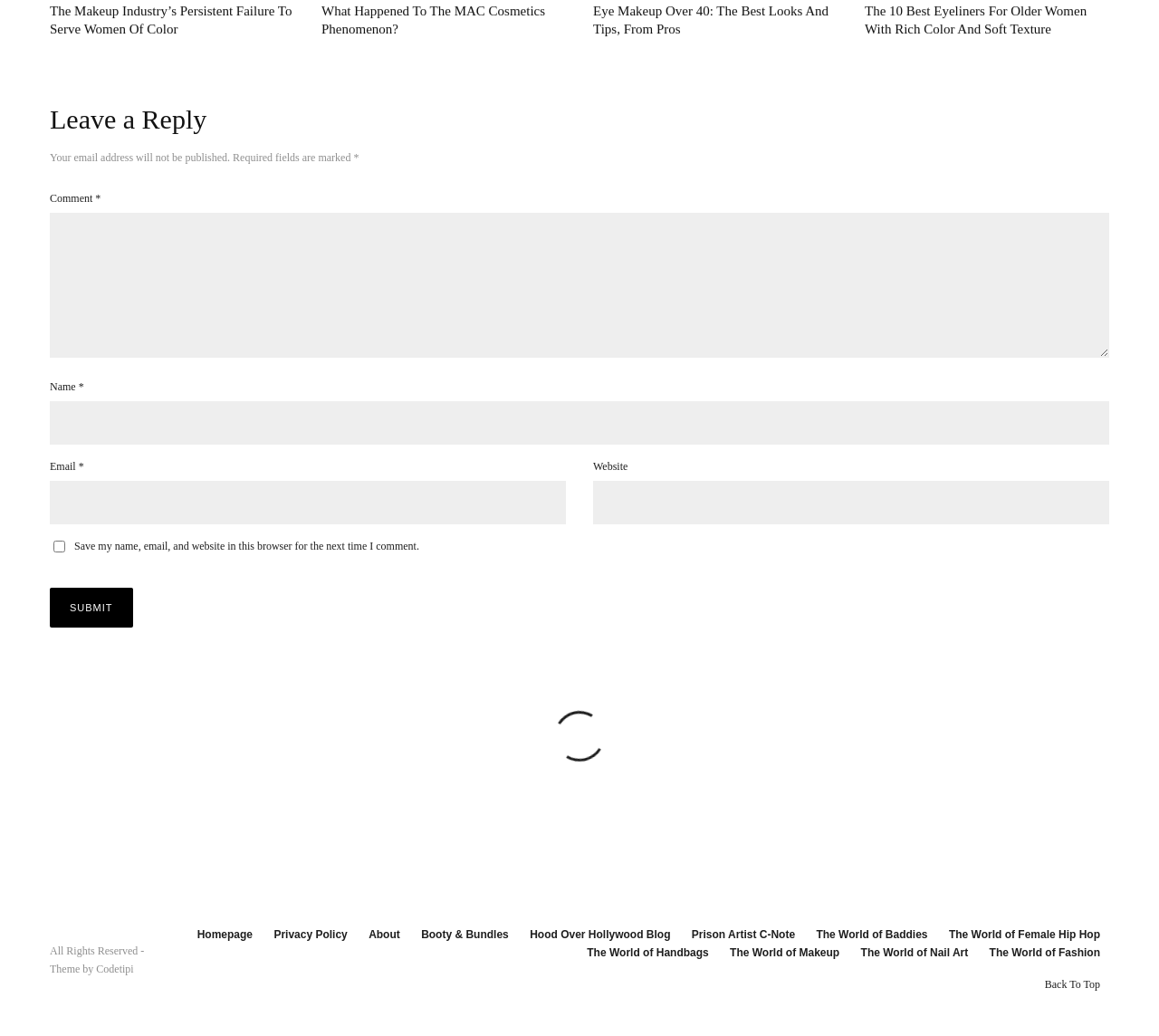Locate the bounding box coordinates of the area to click to fulfill this instruction: "Submit the comment". The bounding box should be presented as four float numbers between 0 and 1, in the order [left, top, right, bottom].

[0.043, 0.567, 0.114, 0.605]